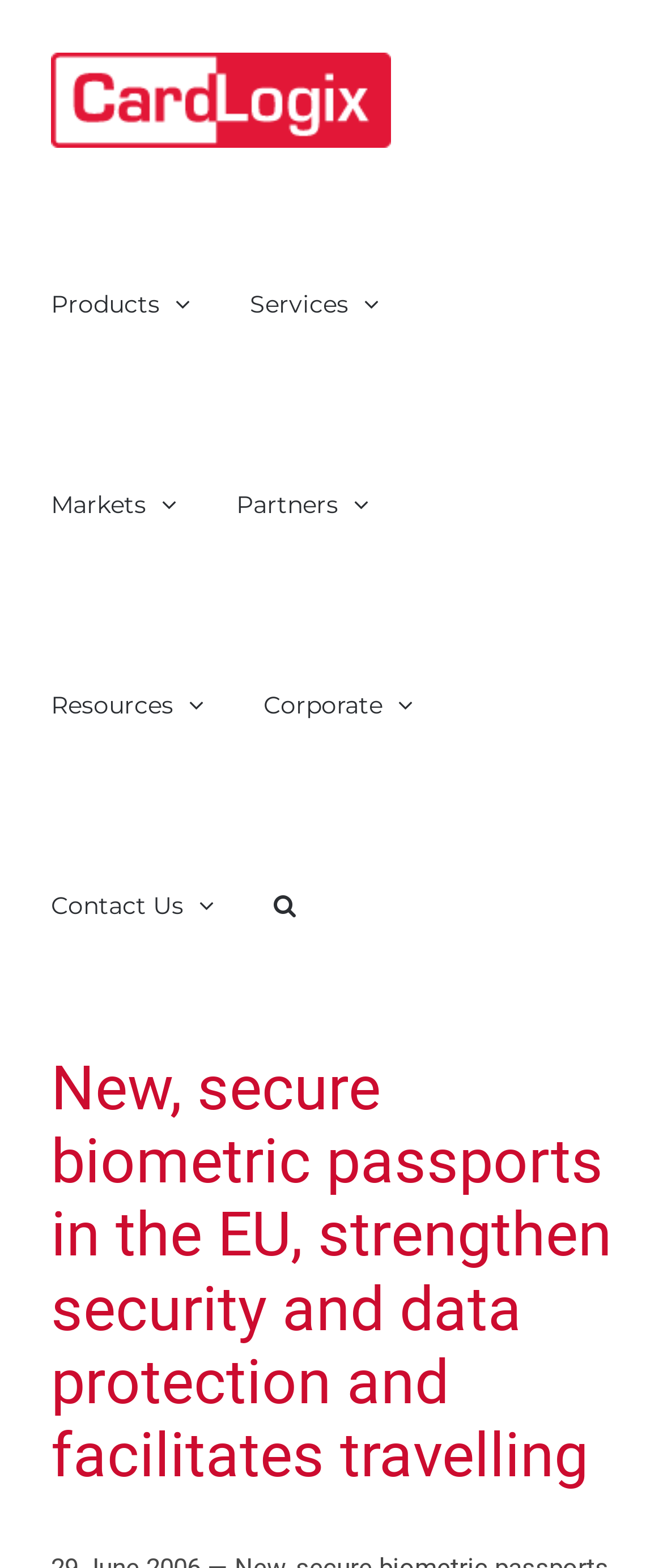Provide a short answer using a single word or phrase for the following question: 
How many regions are there on the webpage?

2